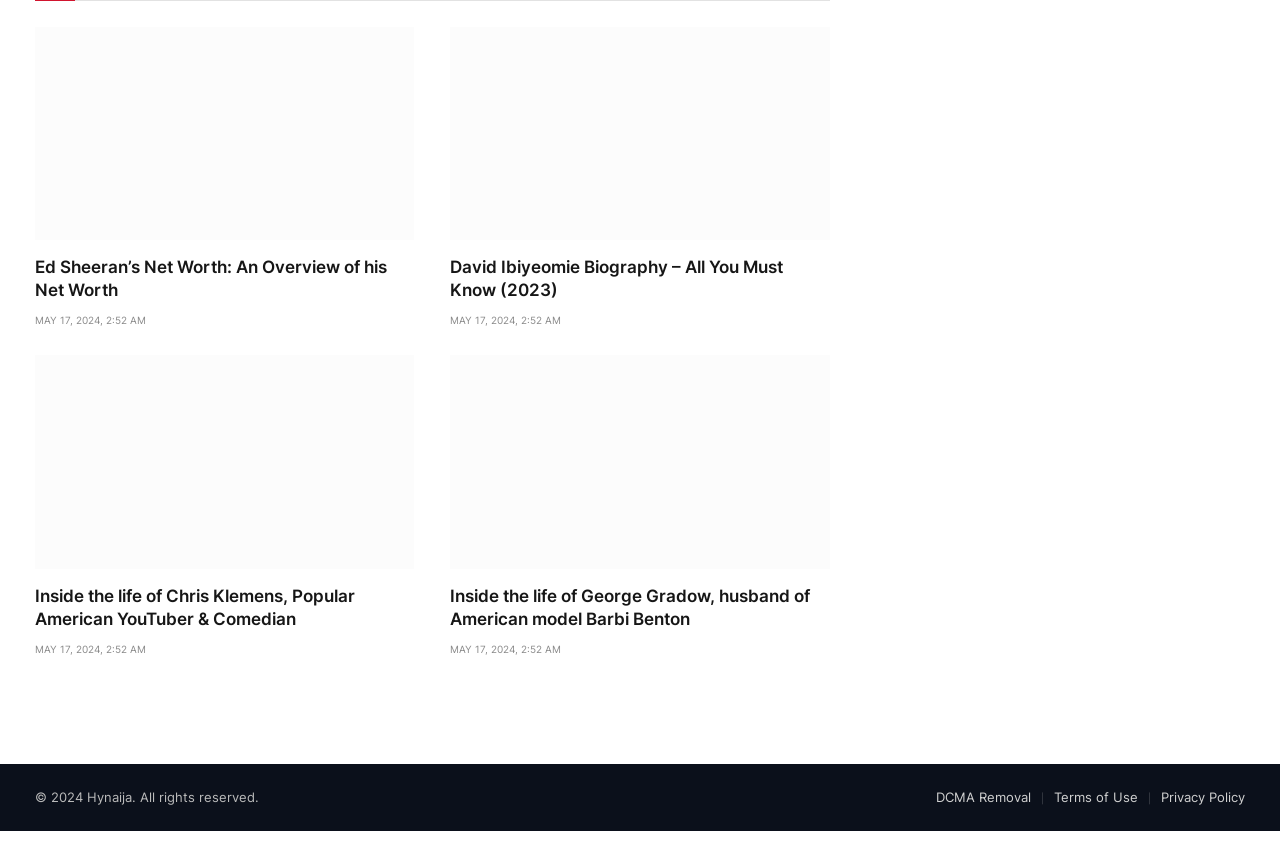Please determine the bounding box coordinates for the element with the description: "Terms of Use".

[0.823, 0.909, 0.889, 0.927]